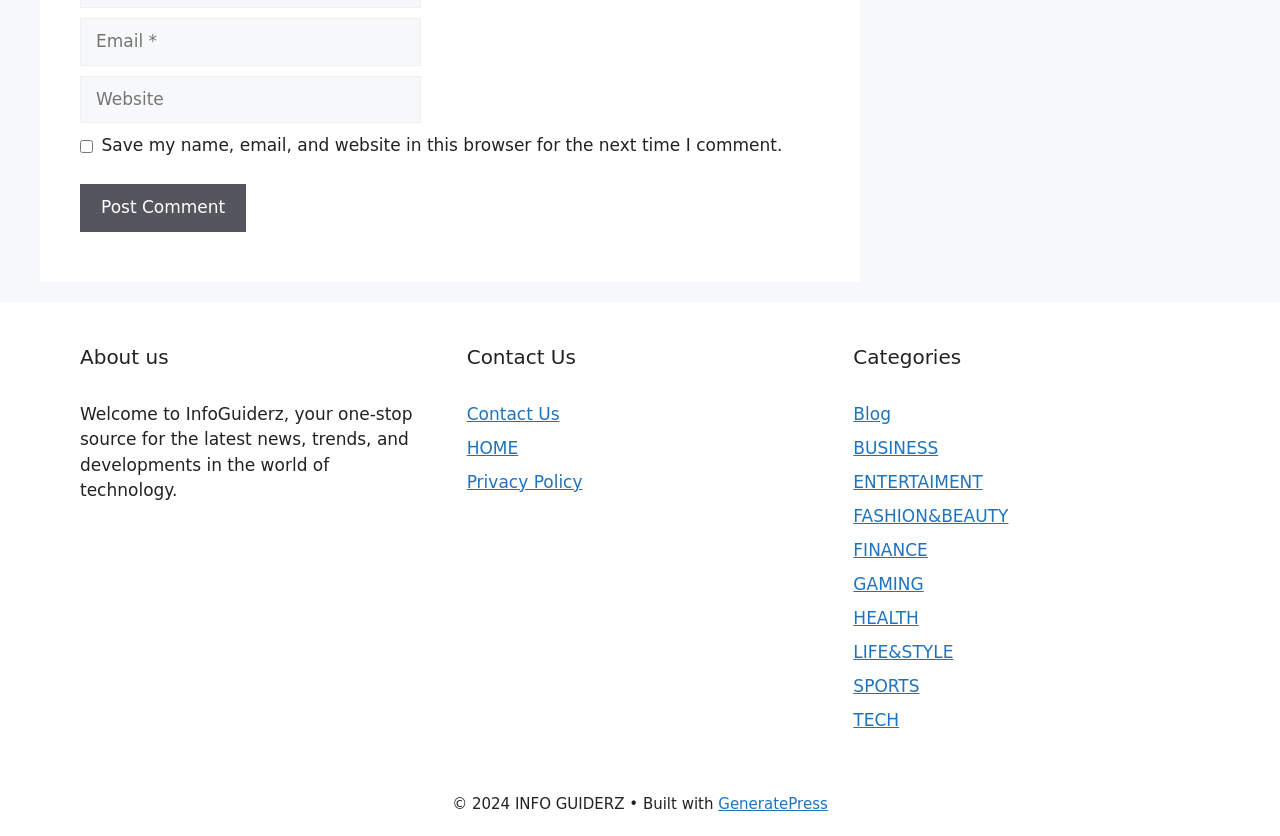Pinpoint the bounding box coordinates of the clickable element needed to complete the instruction: "Visit the Contact Us page". The coordinates should be provided as four float numbers between 0 and 1: [left, top, right, bottom].

[0.365, 0.483, 0.437, 0.507]